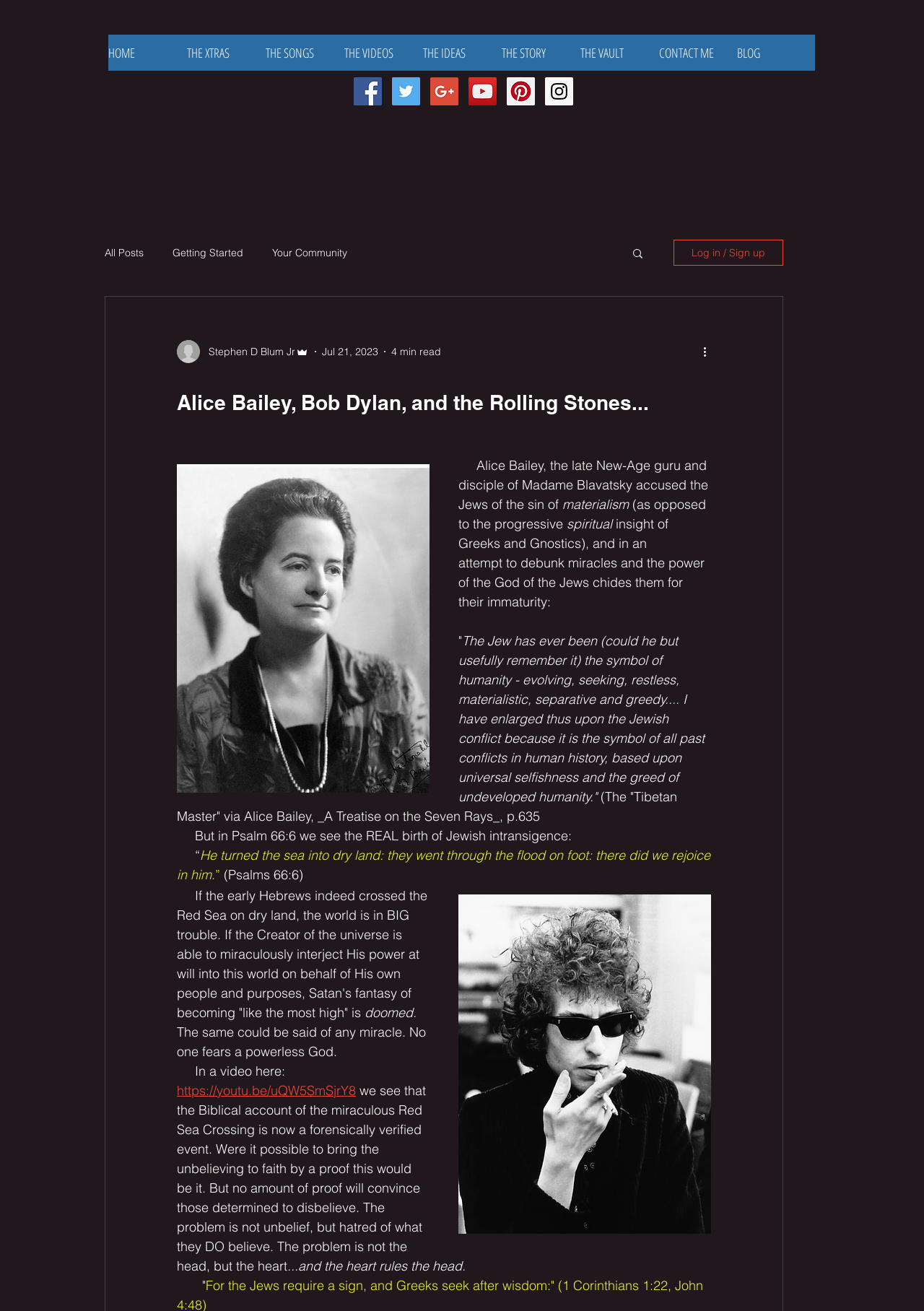How many social media icons are there in the 'Social Bar' section?
Respond with a short answer, either a single word or a phrase, based on the image.

6